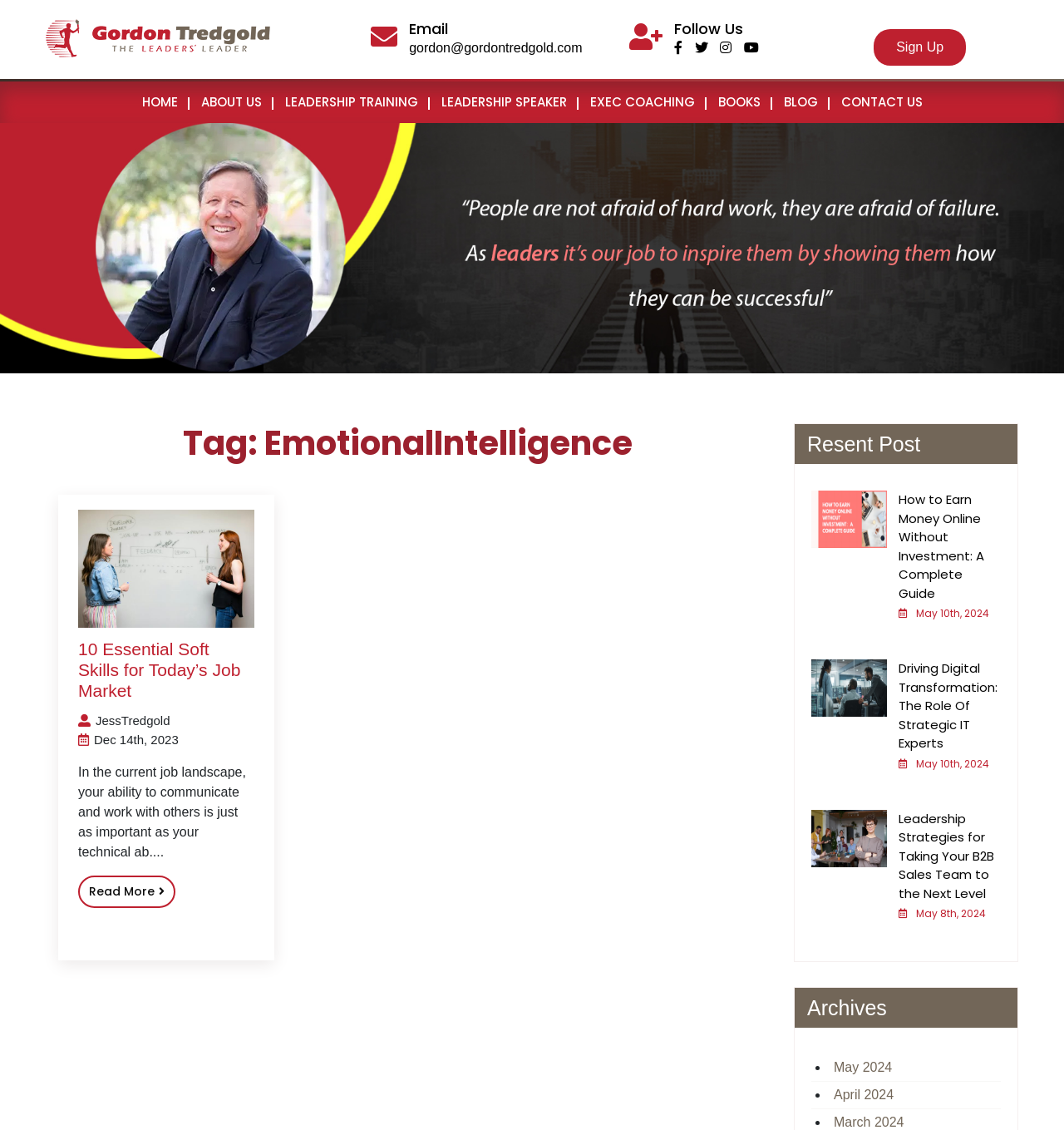Can you find the bounding box coordinates for the element that needs to be clicked to execute this instruction: "Go to the archives of May 2024"? The coordinates should be given as four float numbers between 0 and 1, i.e., [left, top, right, bottom].

[0.784, 0.938, 0.838, 0.951]